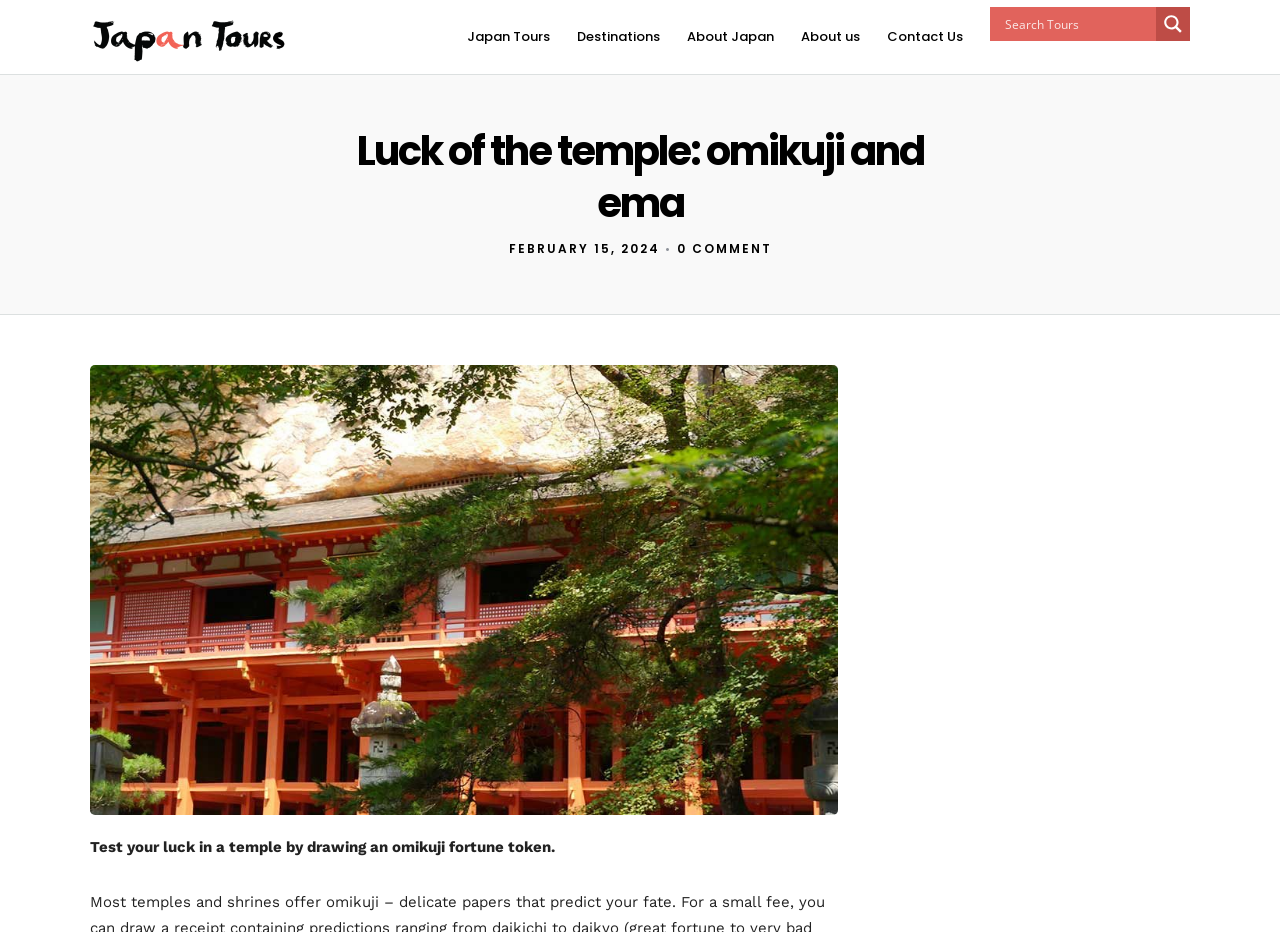Please locate the bounding box coordinates of the element that needs to be clicked to achieve the following instruction: "Visit the Daily Tours in Japan page". The coordinates should be four float numbers between 0 and 1, i.e., [left, top, right, bottom].

[0.38, 0.185, 0.505, 0.222]